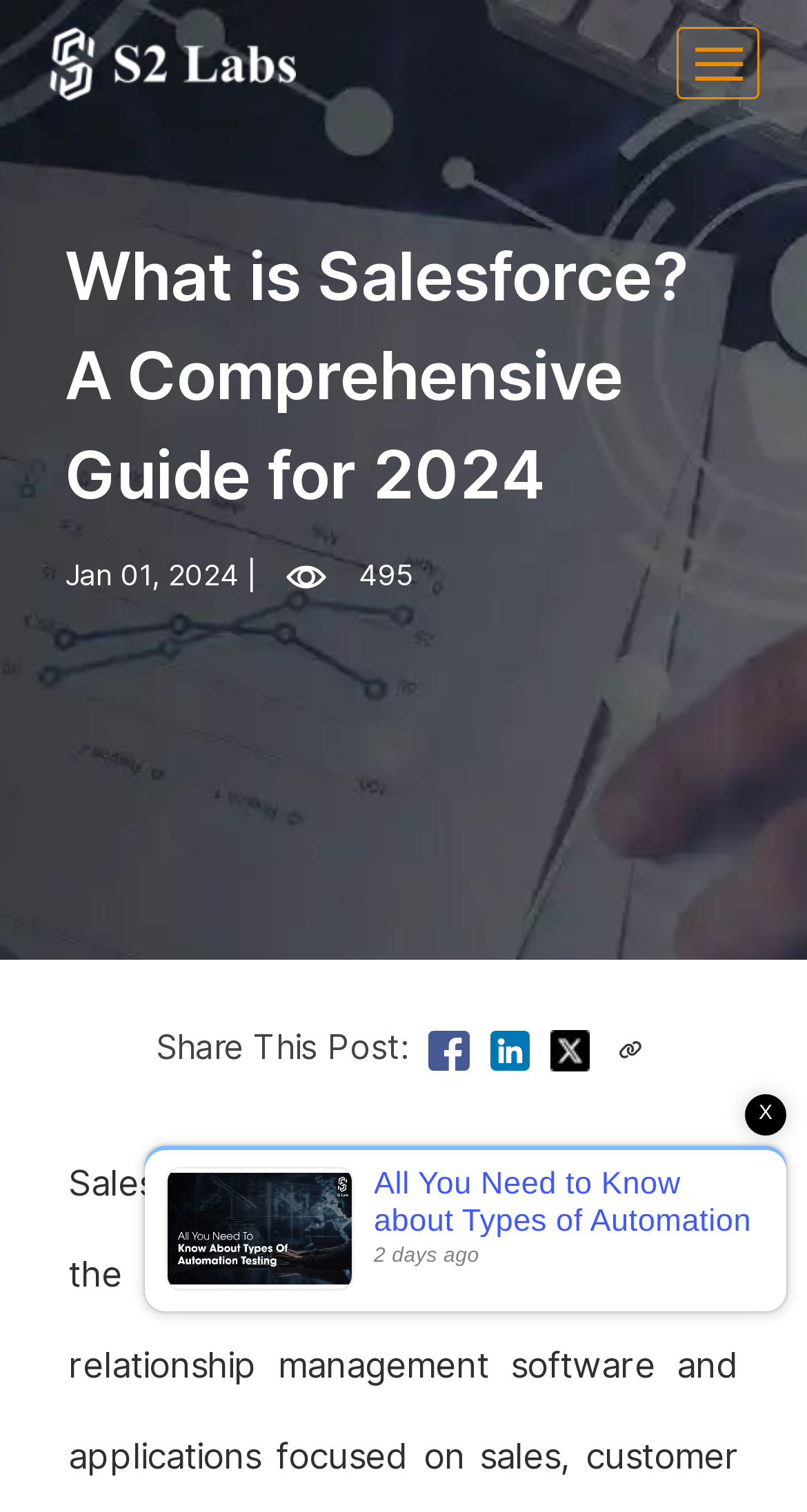Please give a concise answer to this question using a single word or phrase: 
How many minutes does the webinar QA take?

Not mentioned